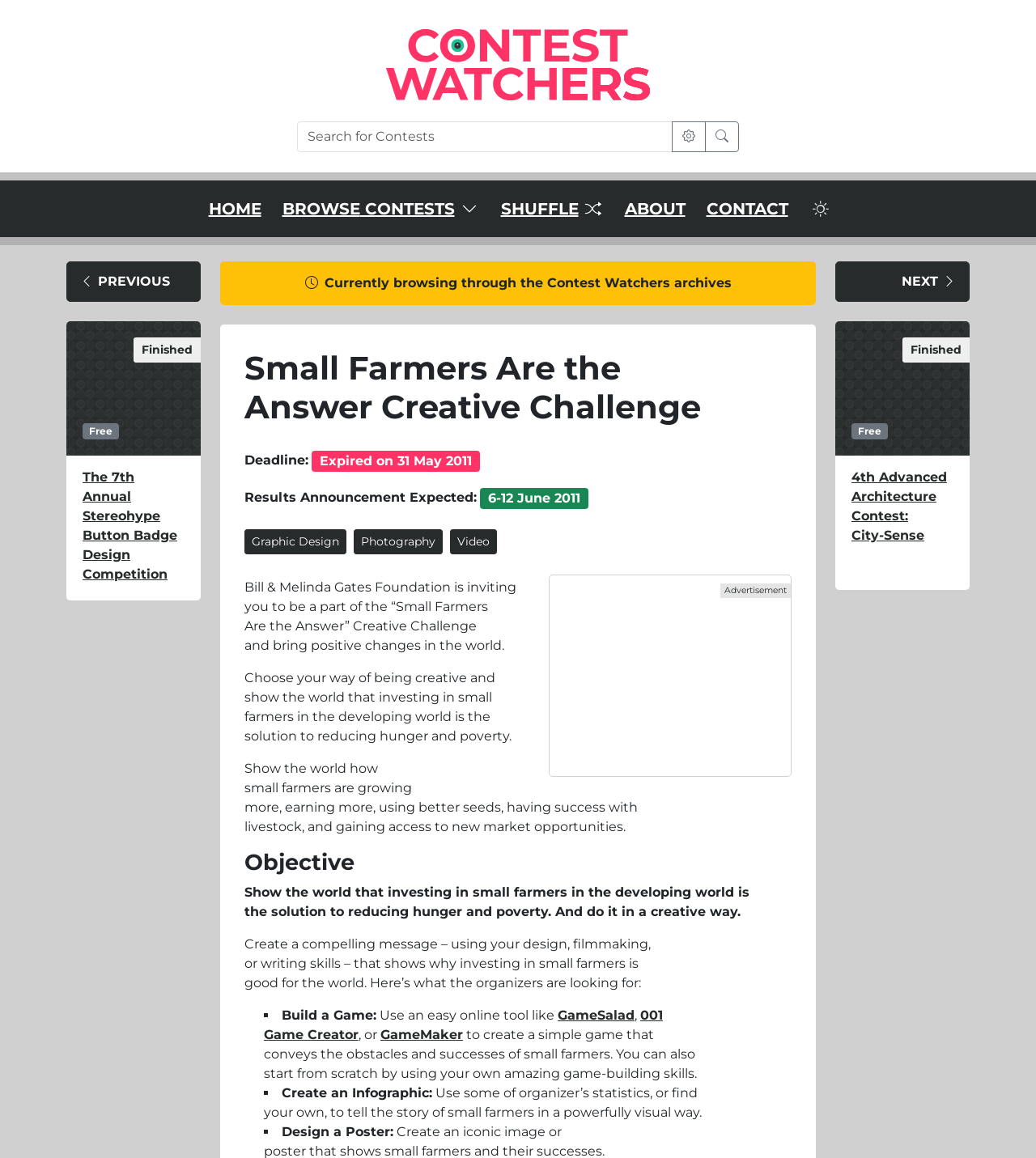What is the objective of the creative challenge?
Please provide a detailed answer to the question.

The objective of the creative challenge is mentioned in the section 'Objective', which states that the goal is to show the world that investing in small farmers is the solution to reducing hunger and poverty.